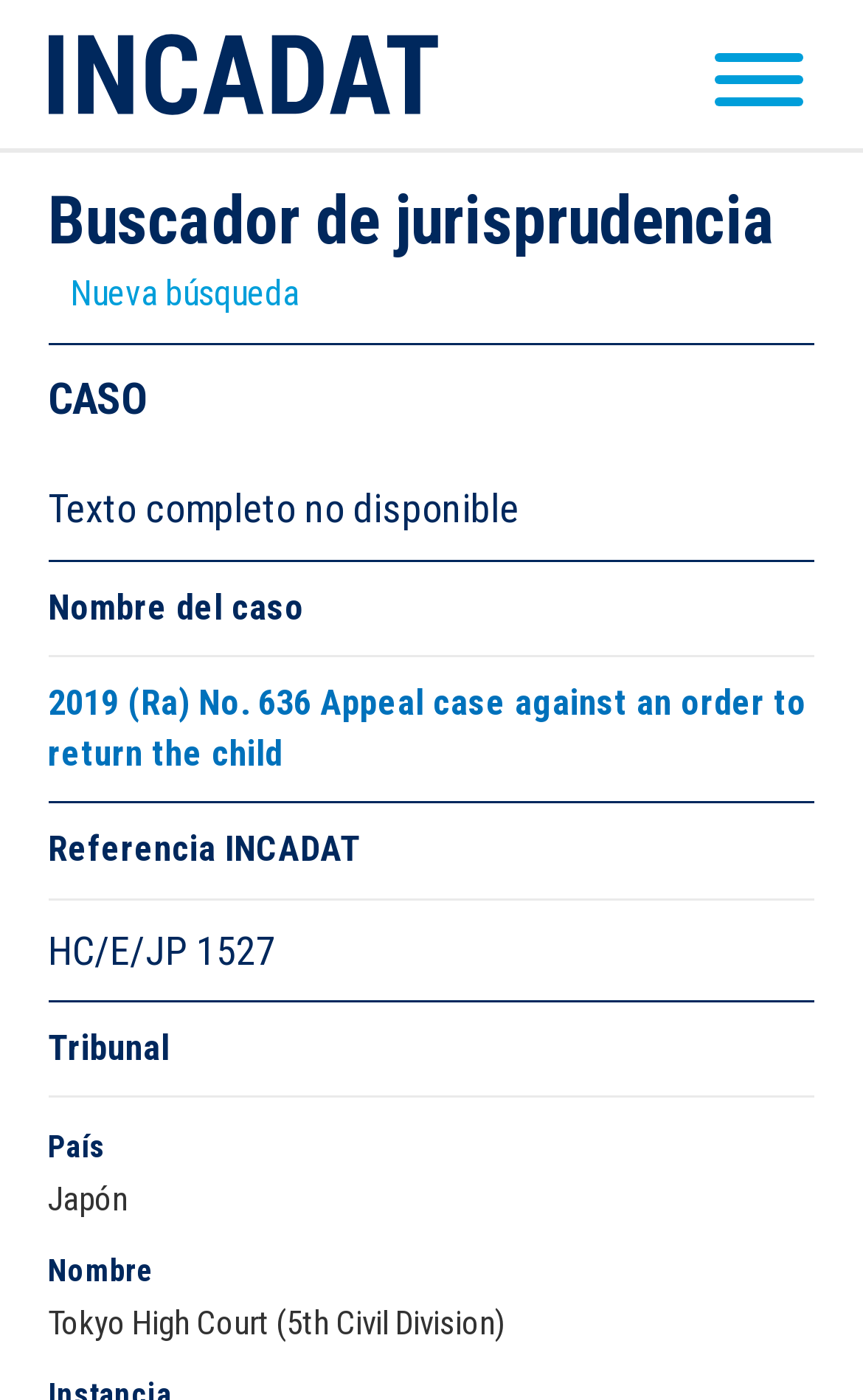What is the name of the case?
Observe the image and answer the question with a one-word or short phrase response.

2019 (Ra) No. 636 Appeal case against an order to return the child